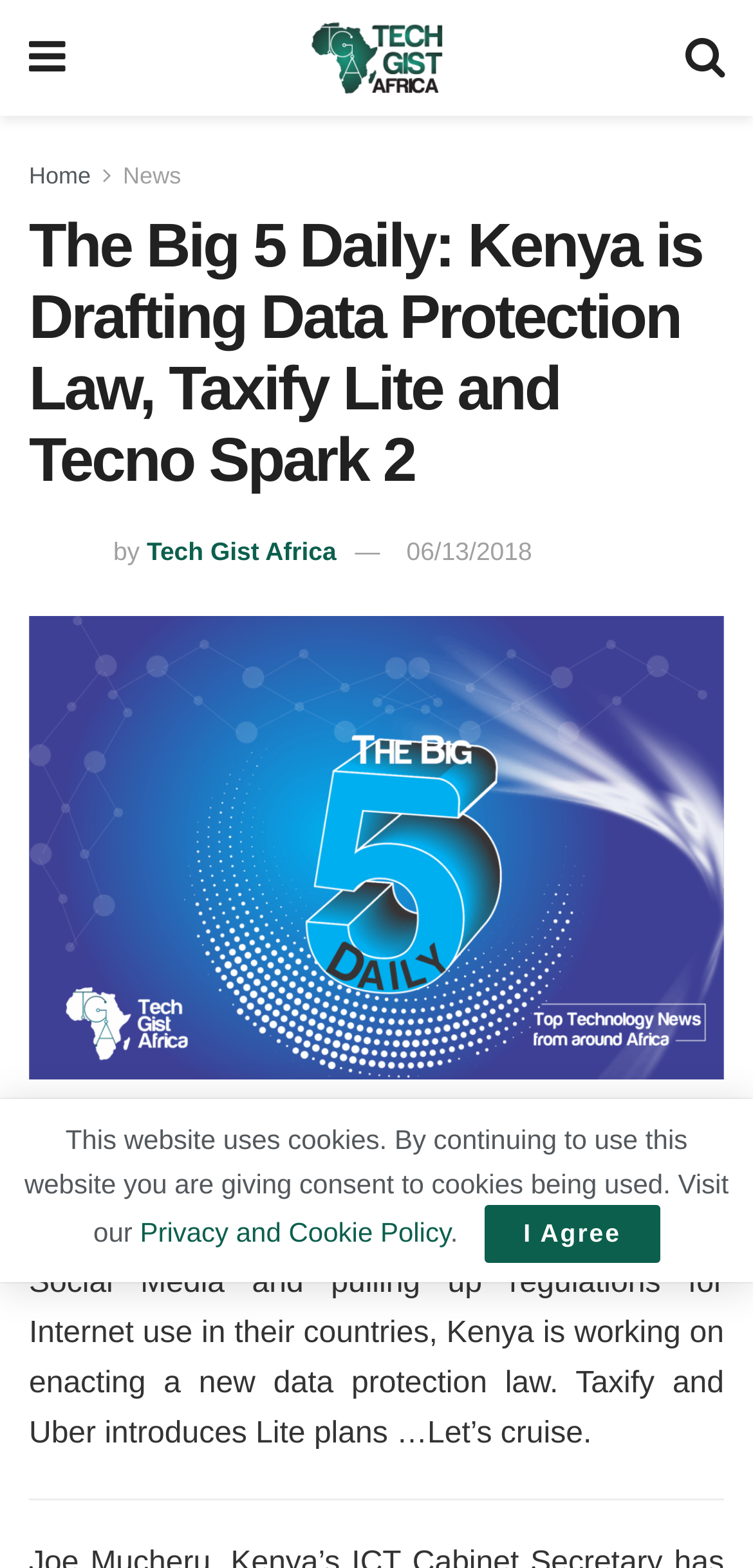Indicate the bounding box coordinates of the element that must be clicked to execute the instruction: "view article about Tunisia startups". The coordinates should be given as four float numbers between 0 and 1, i.e., [left, top, right, bottom].

[0.038, 0.393, 0.962, 0.689]